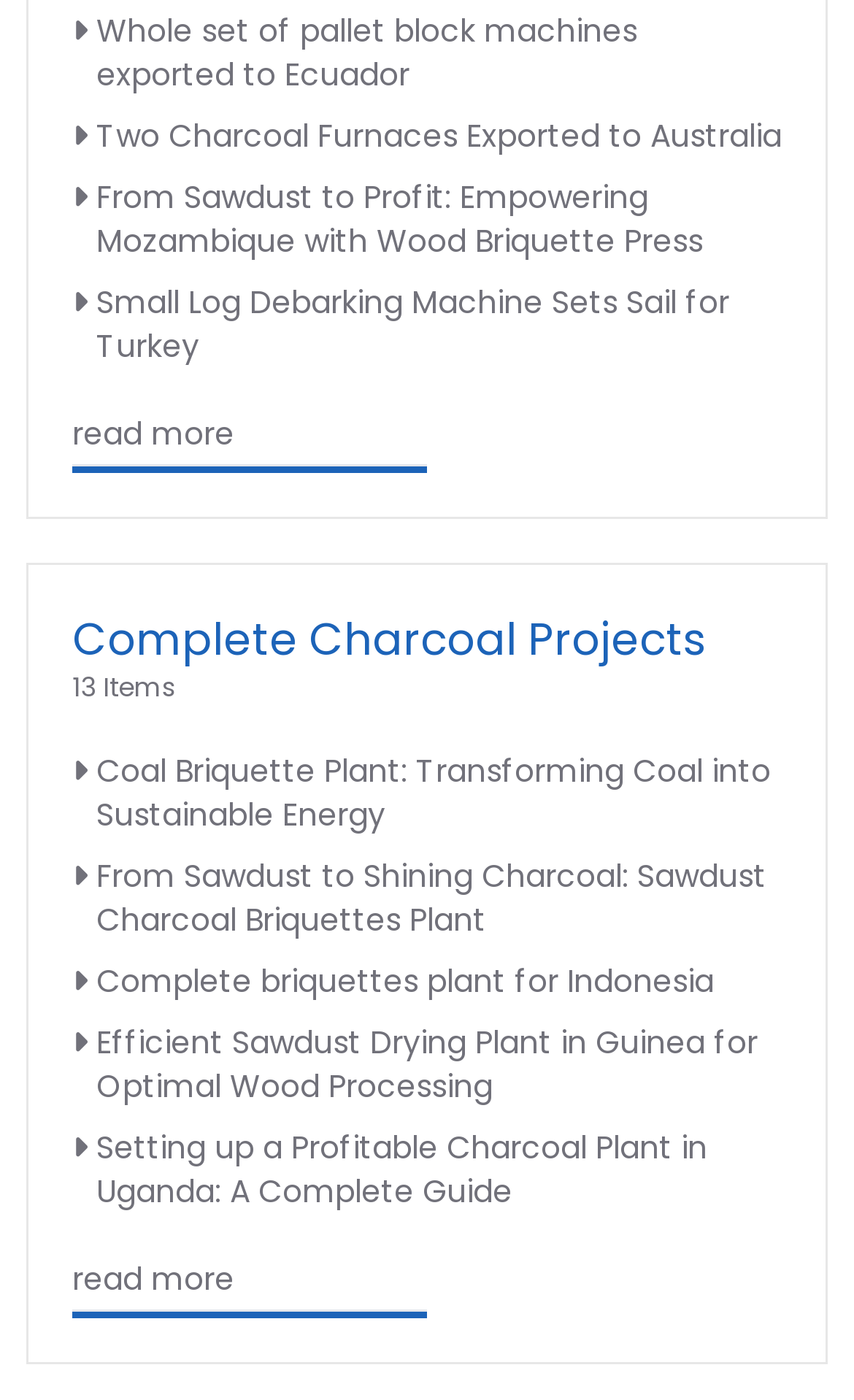Provide the bounding box coordinates of the HTML element described by the text: "Complete charcoal projects".

[0.085, 0.434, 0.915, 0.478]